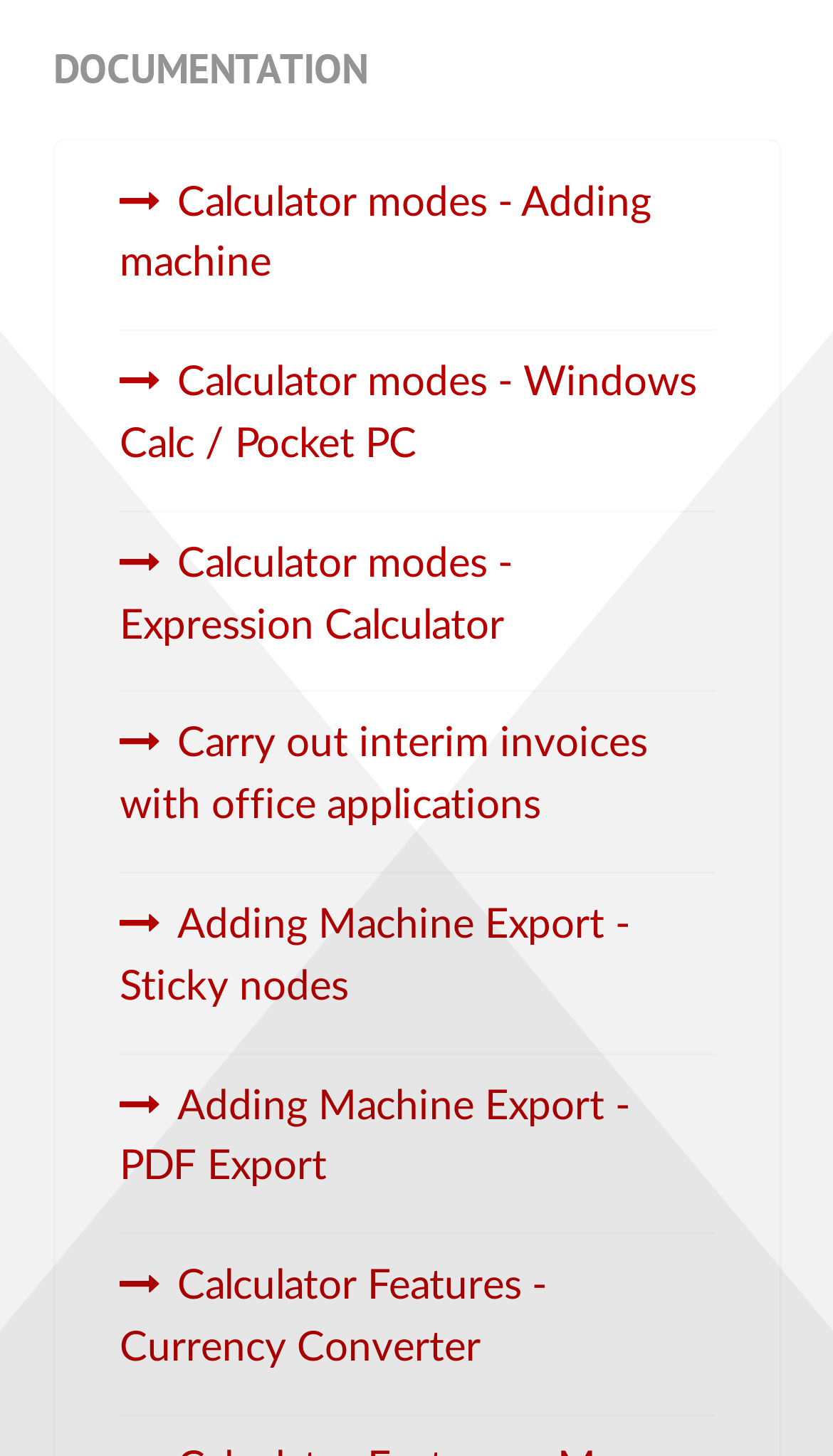Are there any icons on this webpage?
Kindly answer the question with as much detail as you can.

Yes, there are icons on this webpage, specifically a '' icon, which appears before each link, indicating that they are related to calculator modes or features.